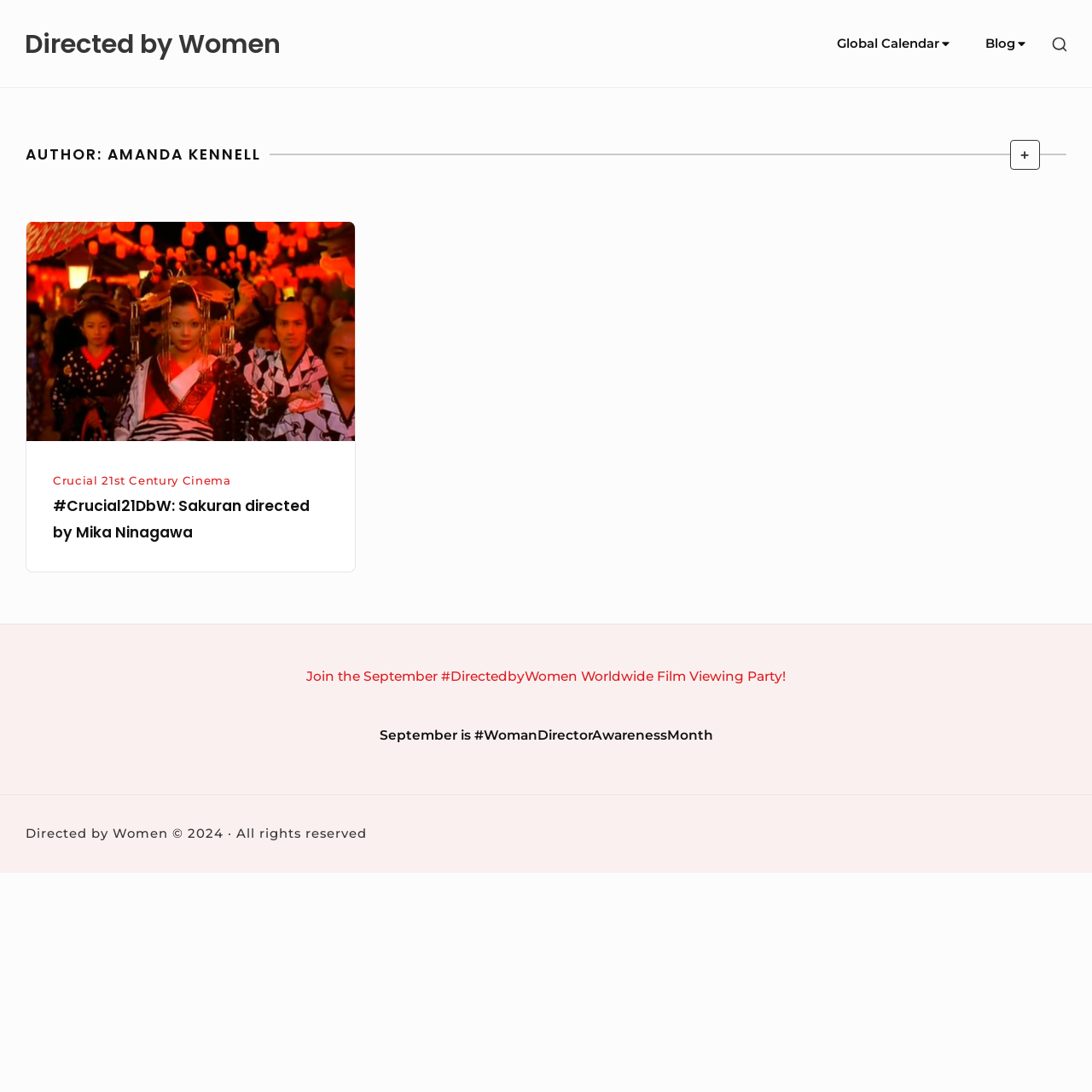Give a one-word or short-phrase answer to the following question: 
What is the copyright year?

2024